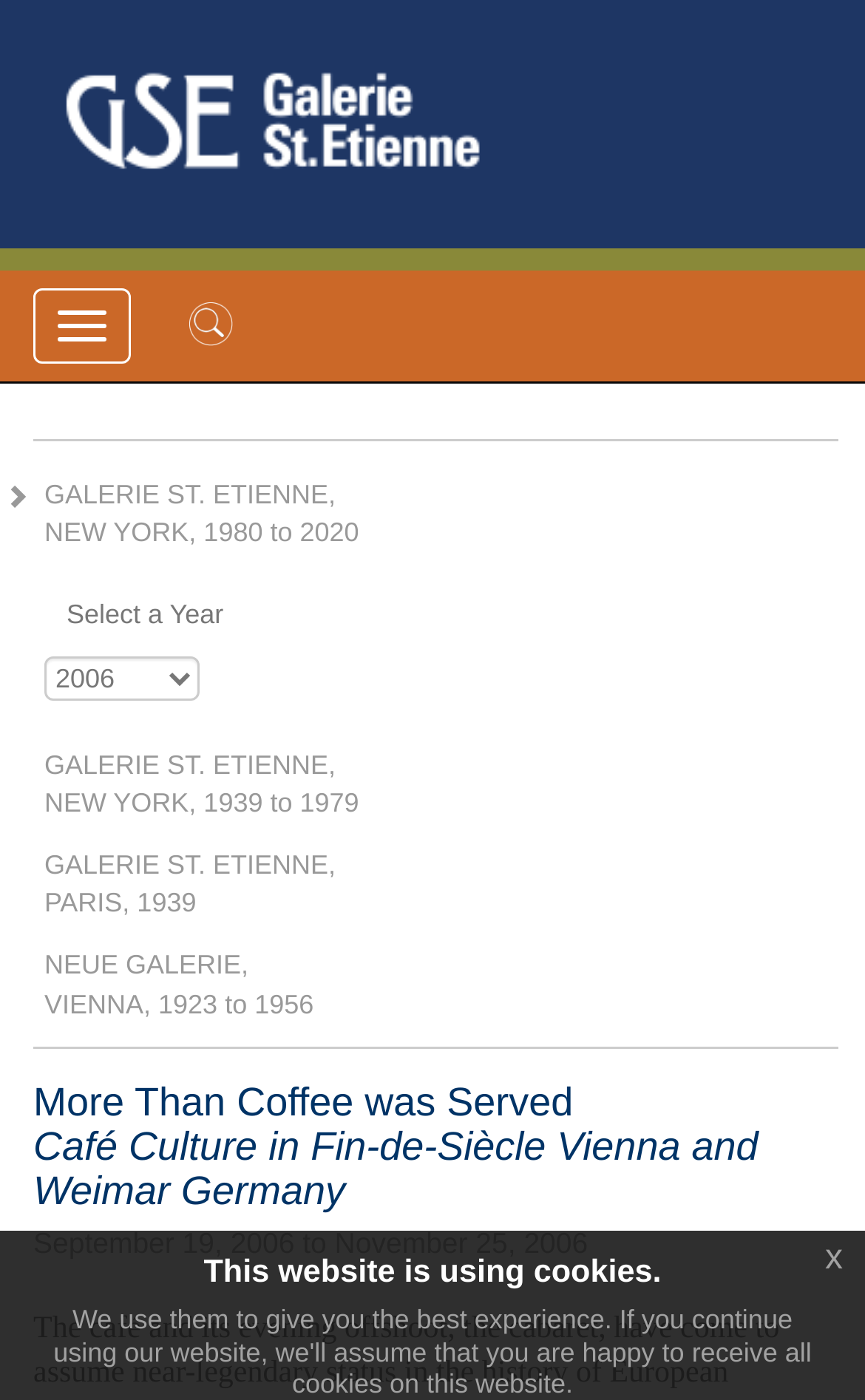Given the element description "alt="search link image"" in the screenshot, predict the bounding box coordinates of that UI element.

[0.218, 0.219, 0.269, 0.241]